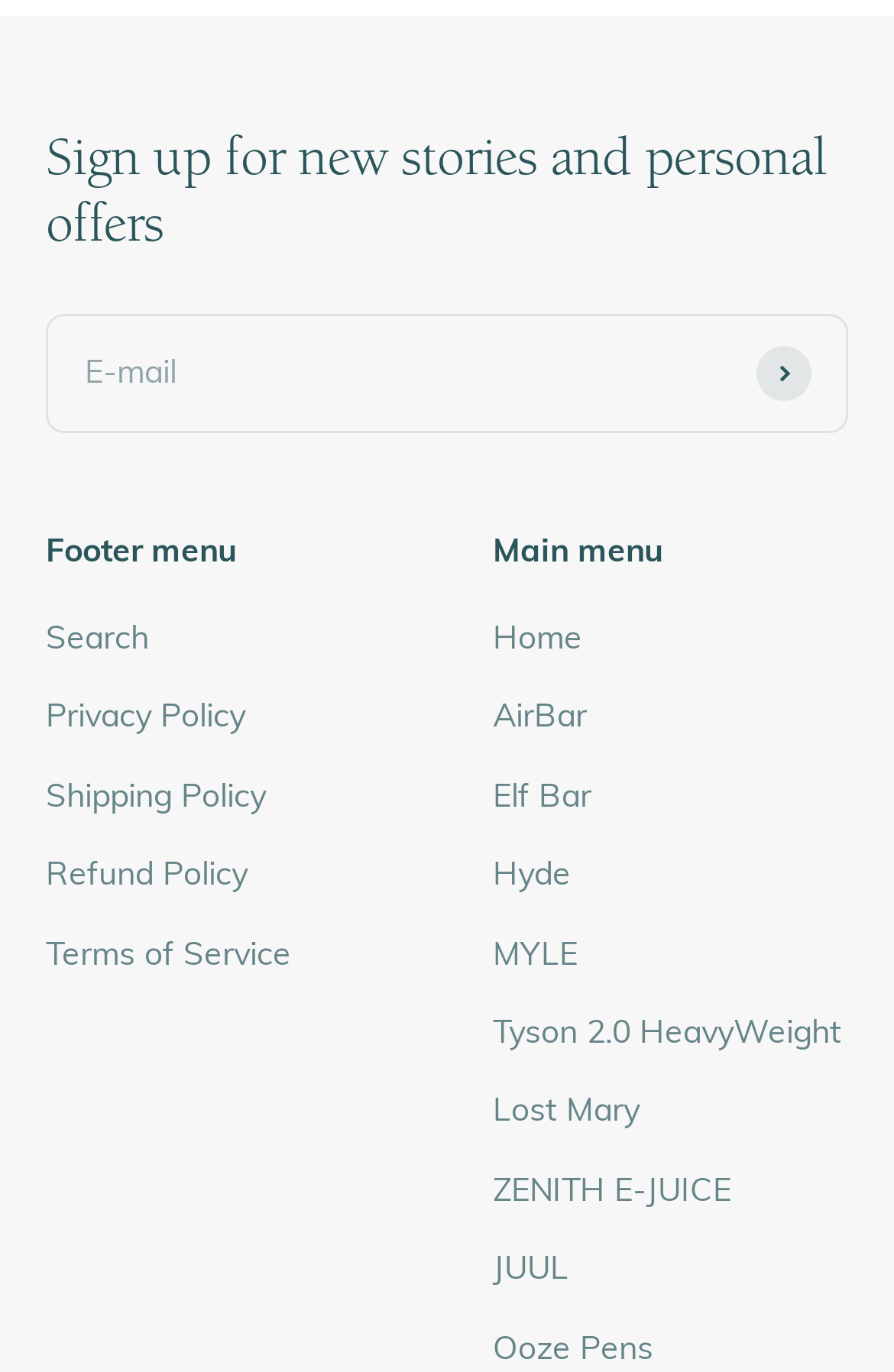What is the purpose of the textbox?
Please respond to the question with as much detail as possible.

I looked at the textbox element and saw that it has a label 'E-mail' and is required, so I inferred that the purpose of the textbox is to enter an email address.